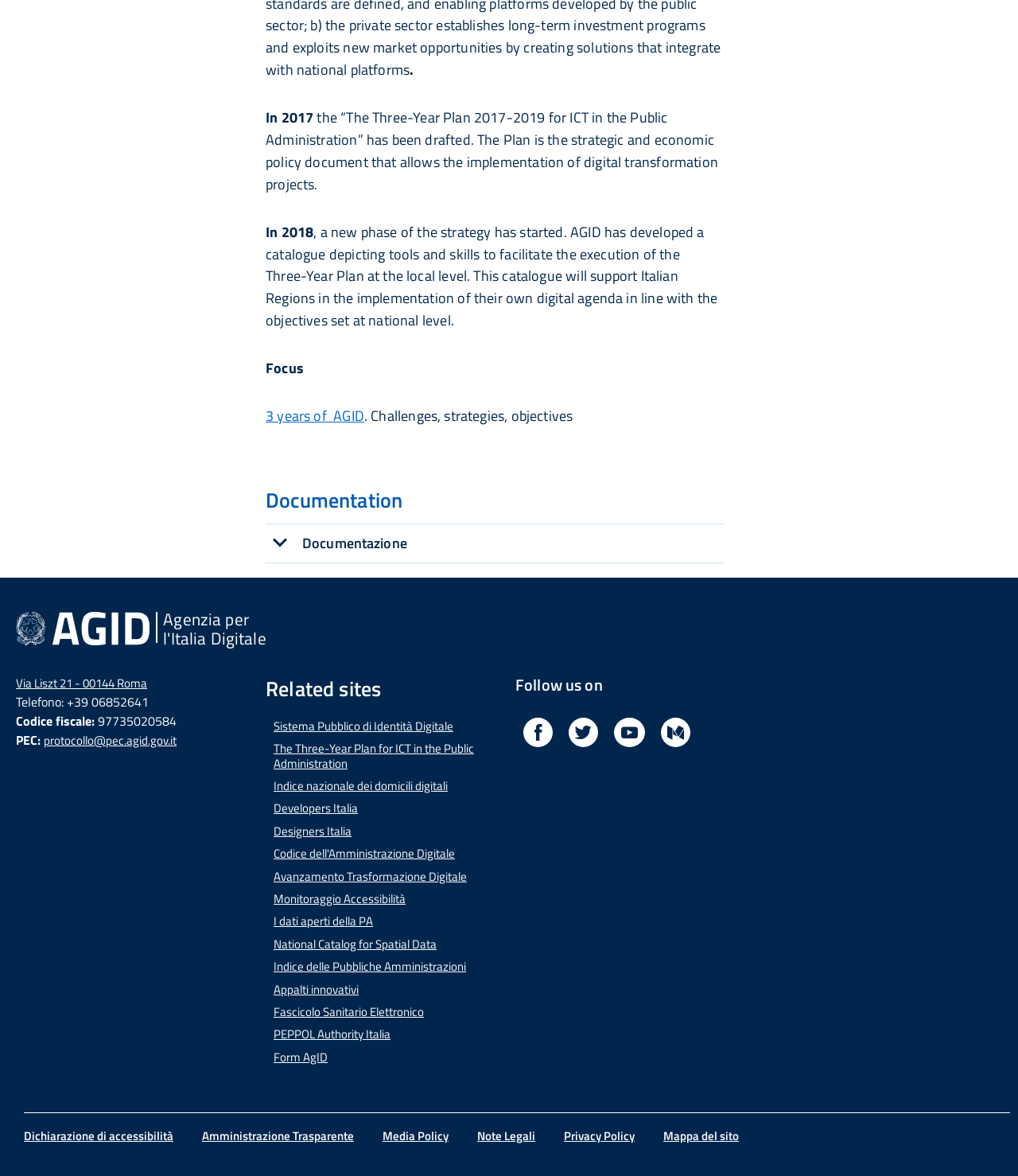Specify the bounding box coordinates of the area that needs to be clicked to achieve the following instruction: "Follow on Facebook".

[0.514, 0.618, 0.543, 0.633]